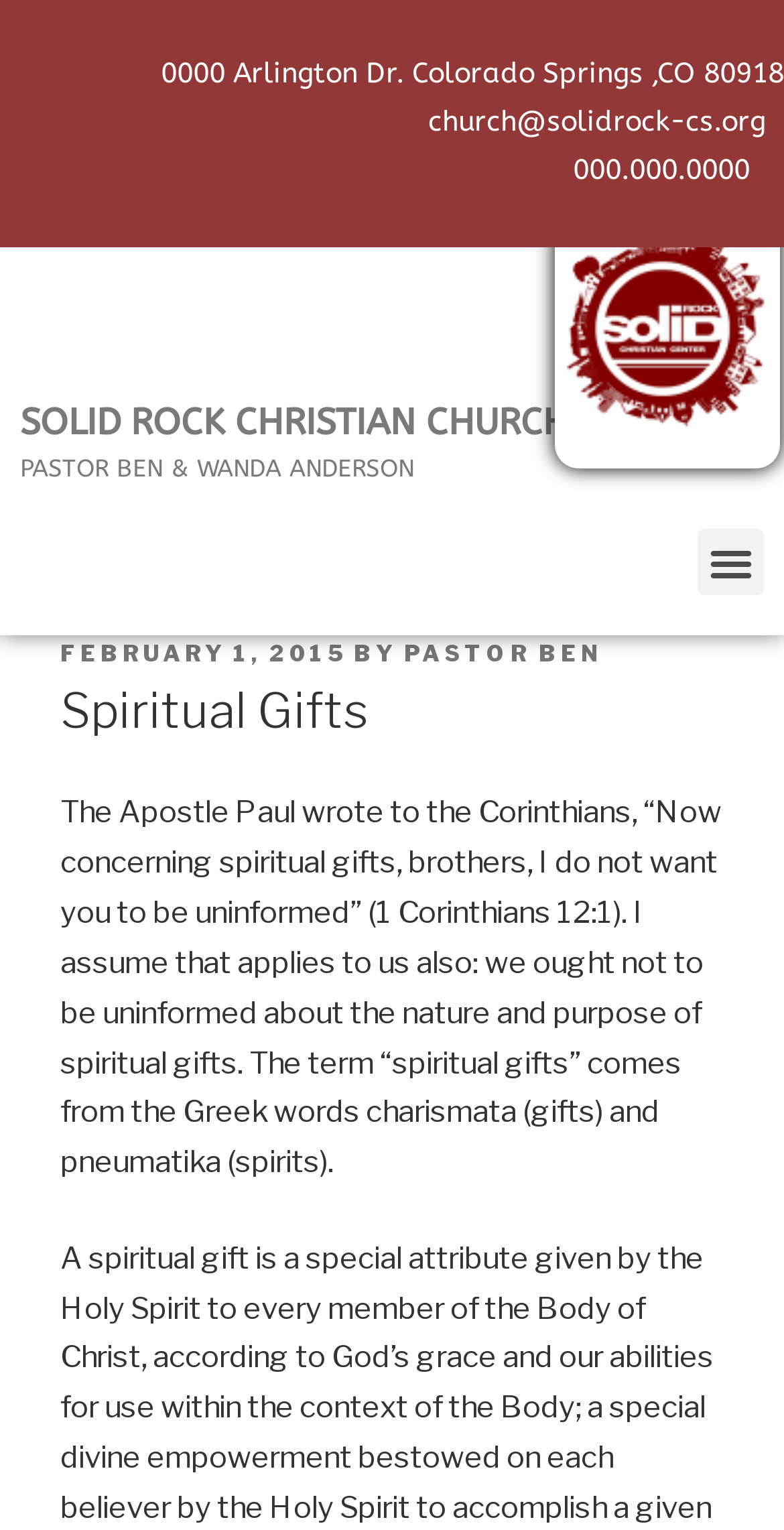Who are the pastors of Solid Rock Christian Center? Please answer the question using a single word or phrase based on the image.

PASTOR BEN & WANDA ANDERSON